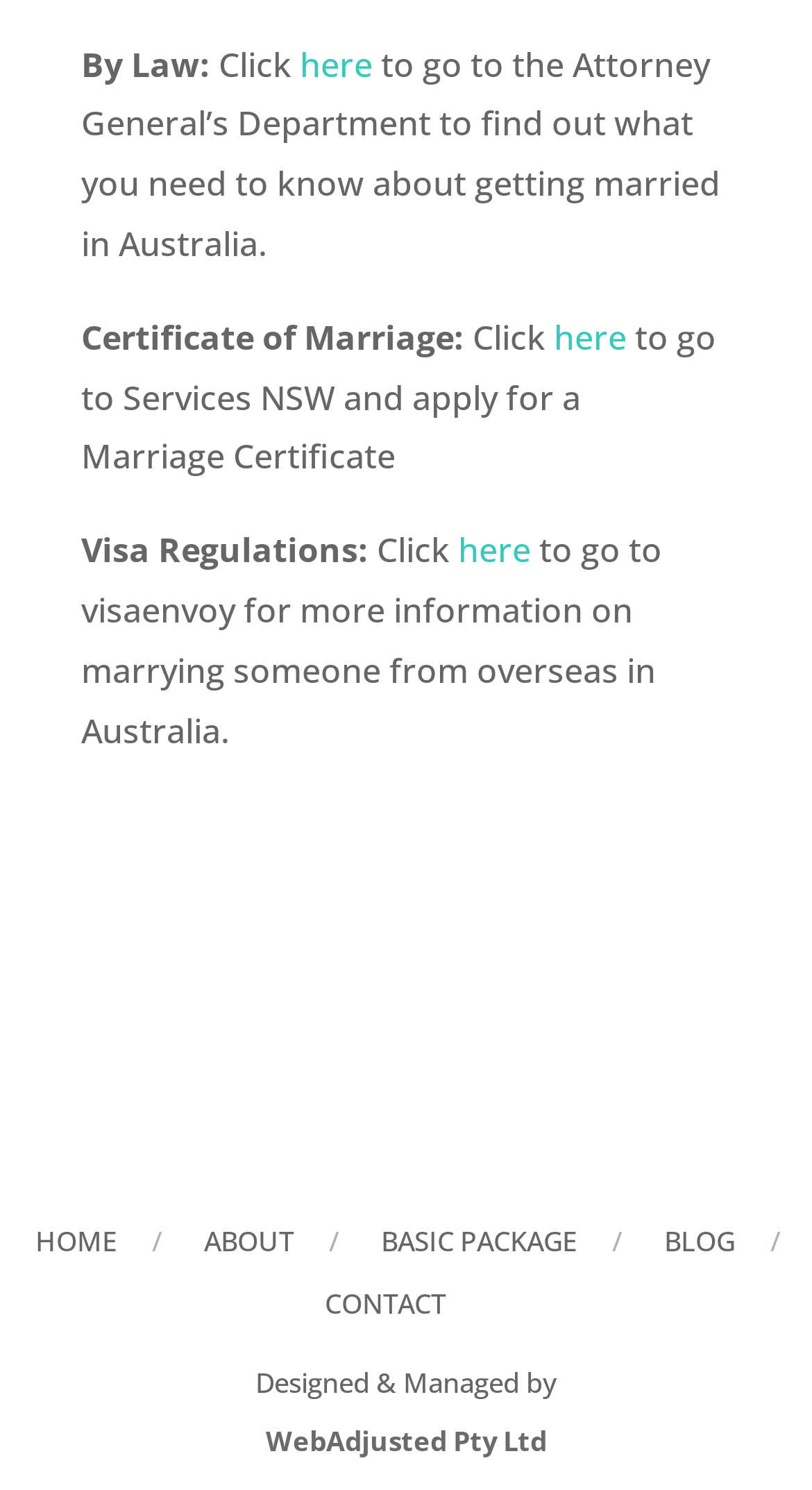Could you determine the bounding box coordinates of the clickable element to complete the instruction: "Go to HOME page"? Provide the coordinates as four float numbers between 0 and 1, i.e., [left, top, right, bottom].

[0.044, 0.823, 0.195, 0.854]